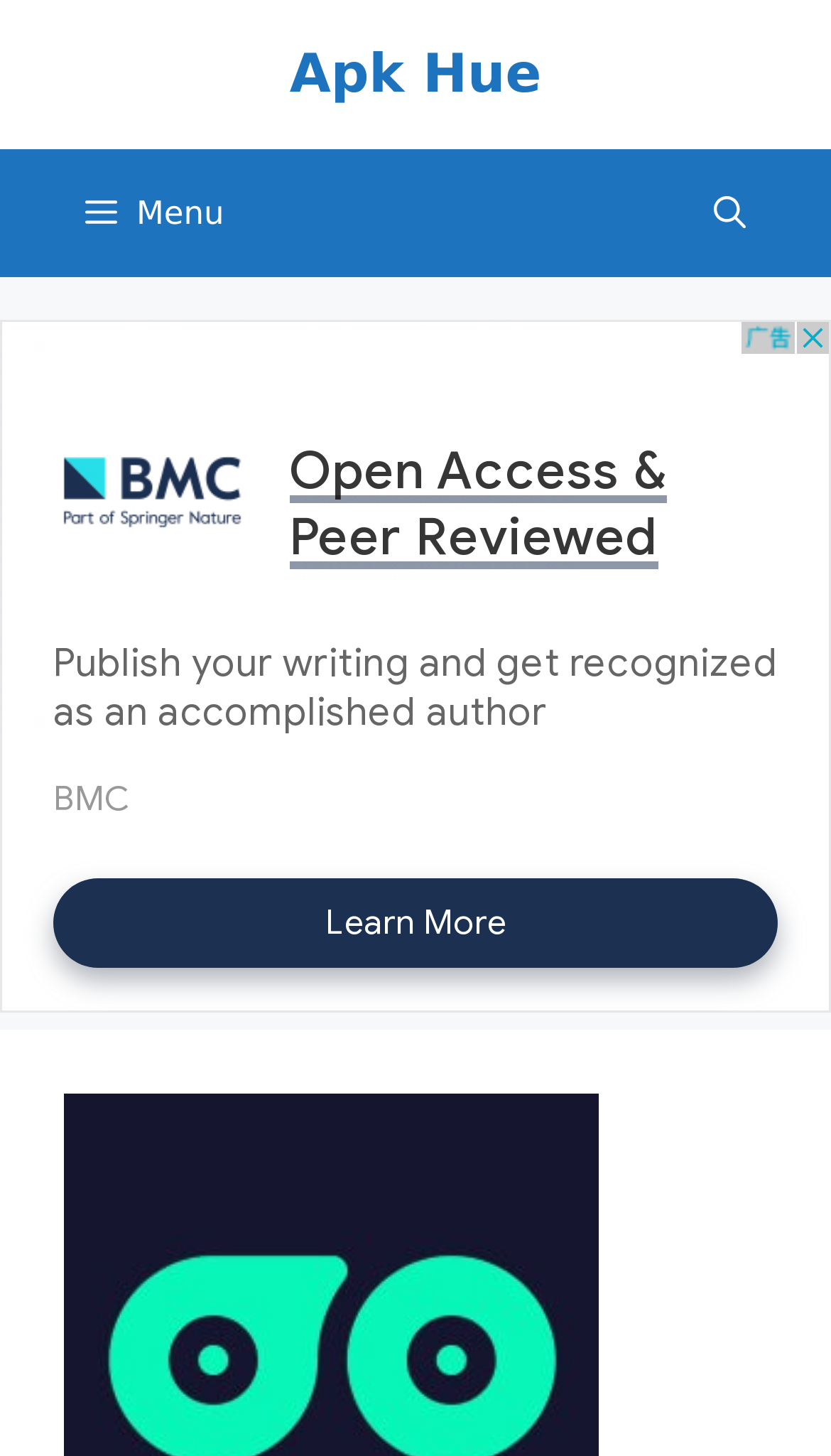Determine the bounding box coordinates for the UI element described. Format the coordinates as (top-left x, top-left y, bottom-right x, bottom-right y) and ensure all values are between 0 and 1. Element description: Menu

[0.051, 0.102, 0.321, 0.19]